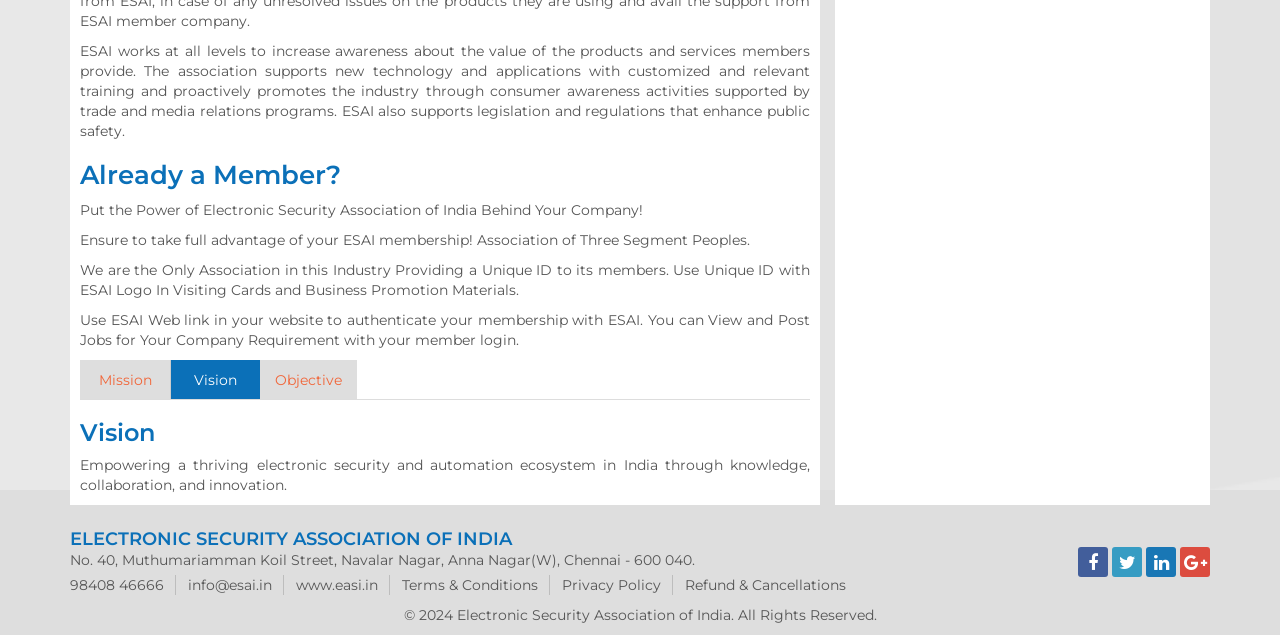Please give the bounding box coordinates of the area that should be clicked to fulfill the following instruction: "Click Vision". The coordinates should be in the format of four float numbers from 0 to 1, i.e., [left, top, right, bottom].

[0.133, 0.567, 0.203, 0.63]